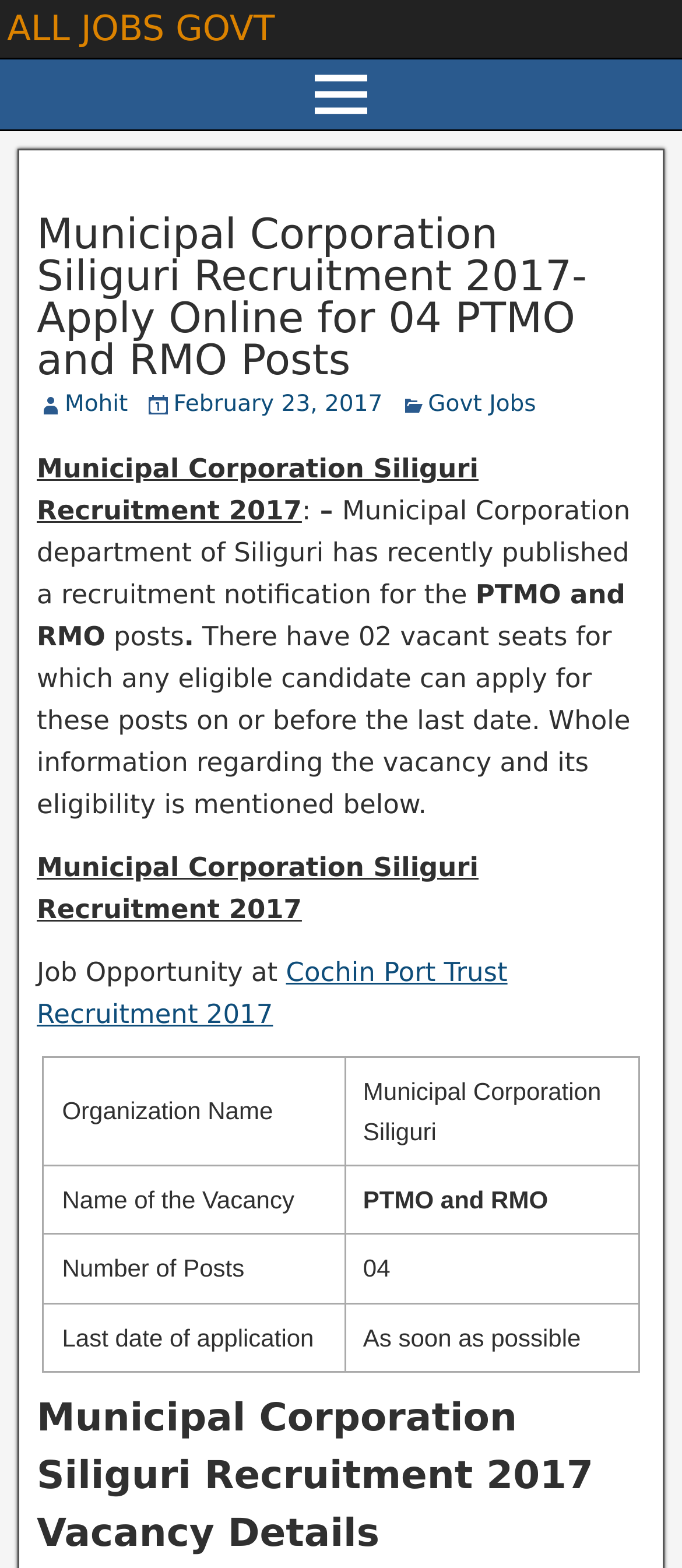Give a full account of the webpage's elements and their arrangement.

The webpage is about the Municipal Corporation Siliguri Recruitment 2017, specifically for PTMO and RMO posts. At the top, there is a heading "ALL JOBS GOVT" with a link to the same text. Below it, there is a header with the title "Municipal Corporation Siliguri Recruitment 2017-Apply Online for 04 PTMO and RMO Posts" which is also a link.

On the left side, there is a section with links to the author "Mohit", the date "February 23, 2017", and the category "Govt Jobs". Below this section, there is a paragraph of text describing the recruitment notification, mentioning that there are 02 vacant seats for PTMO and RMO posts.

Further down, there is a table with four rows, each containing information about the vacancy, including the organization name, name of the vacancy, number of posts, and last date of application. The table is divided into two columns, with the left column containing the labels and the right column containing the corresponding information.

At the bottom of the page, there is a heading "Municipal Corporation Siliguri Recruitment 2017 Vacancy Details" which seems to be a summary of the recruitment details mentioned above. There is also a link to a related job opportunity at Cochin Port Trust Recruitment 2017.